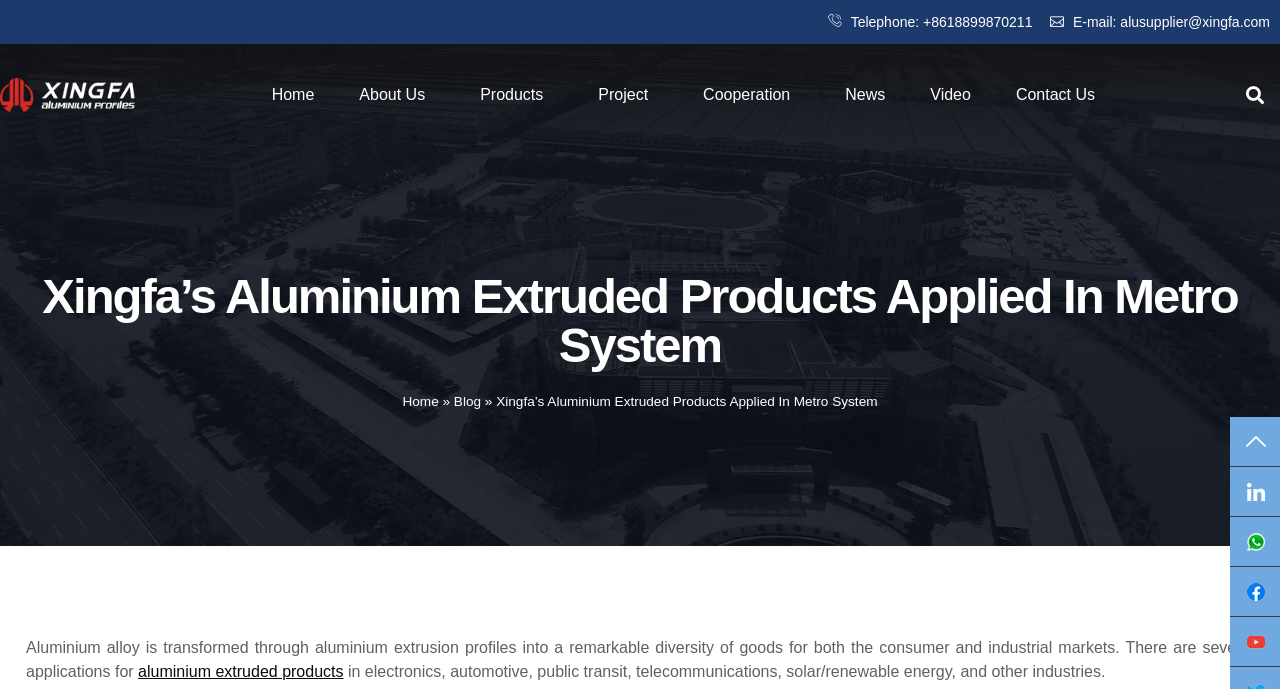Is there a search function on the webpage?
Using the details from the image, give an elaborate explanation to answer the question.

The search function can be found at the top right corner of the webpage, with a search bar and a 'Search' button.